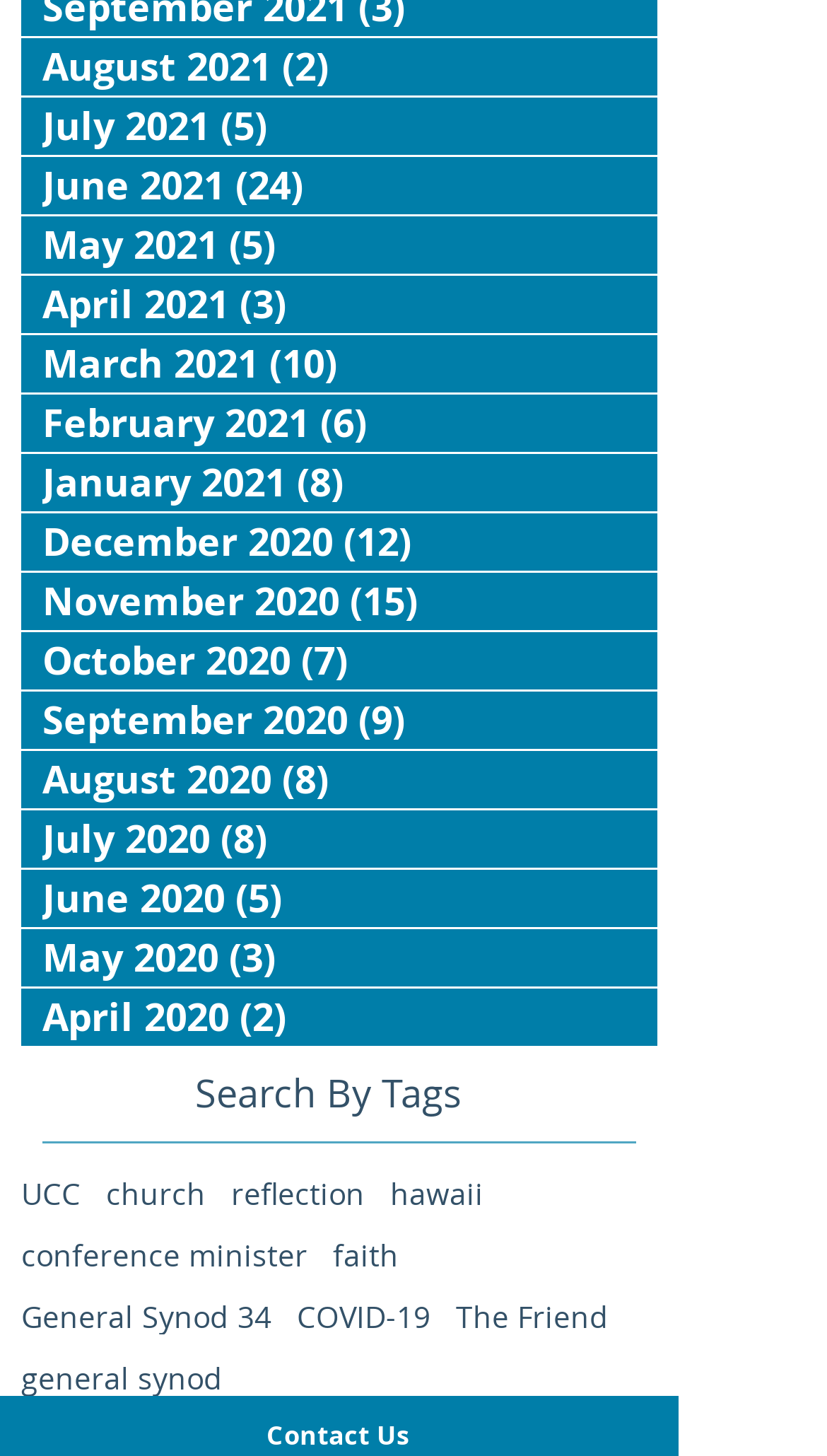Given the following UI element description: "General Synod 34", find the bounding box coordinates in the webpage screenshot.

[0.026, 0.892, 0.328, 0.917]